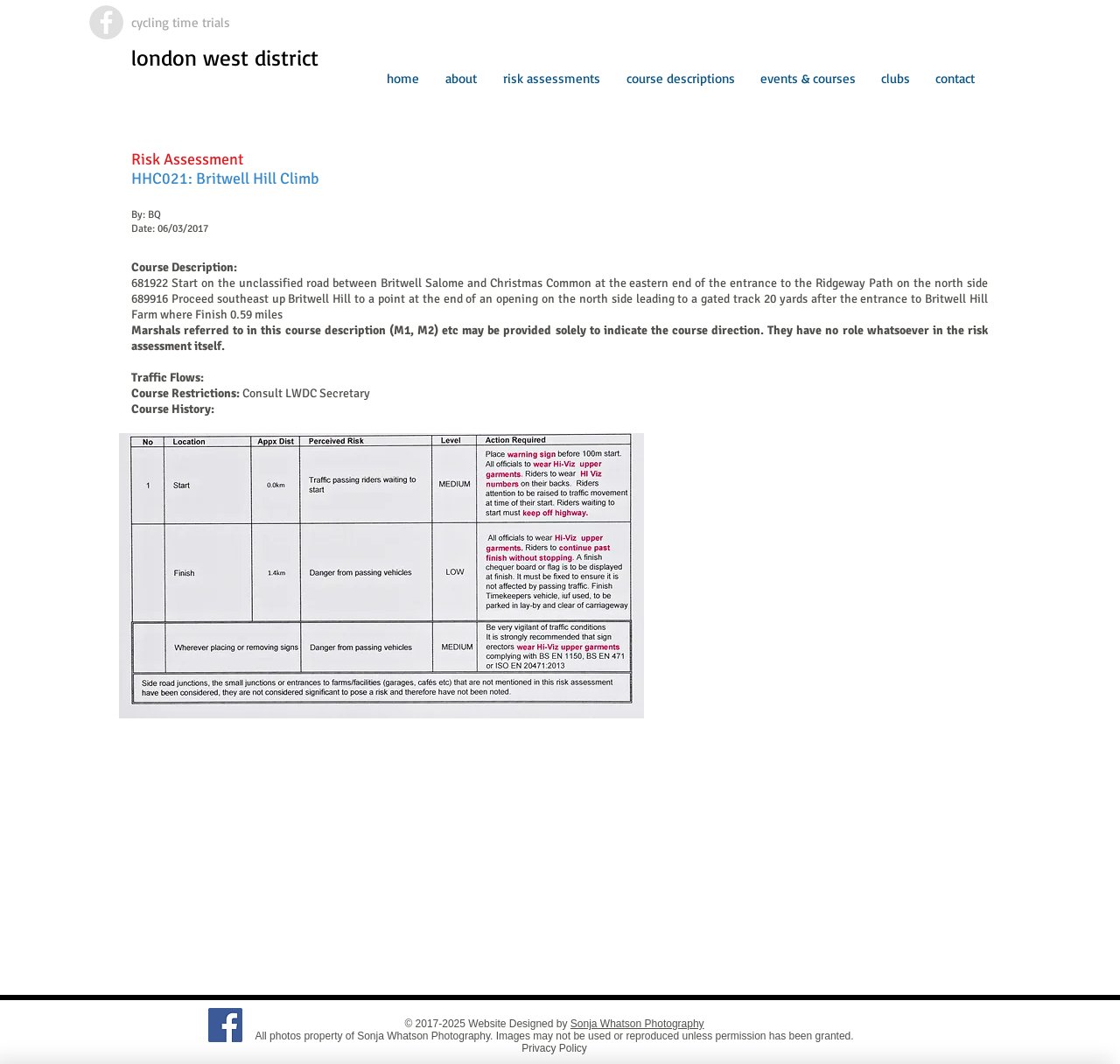What is the type of road where the cycling event starts?
By examining the image, provide a one-word or phrase answer.

Unclassified road